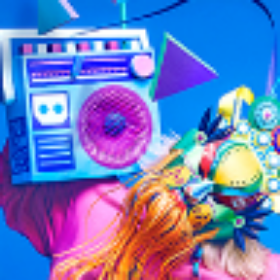What color is the background of the image?
Please answer the question with a detailed and comprehensive explanation.

The caption describes the background as a bold blue, which enhances the overall dynamic and energetic feel of the composition.